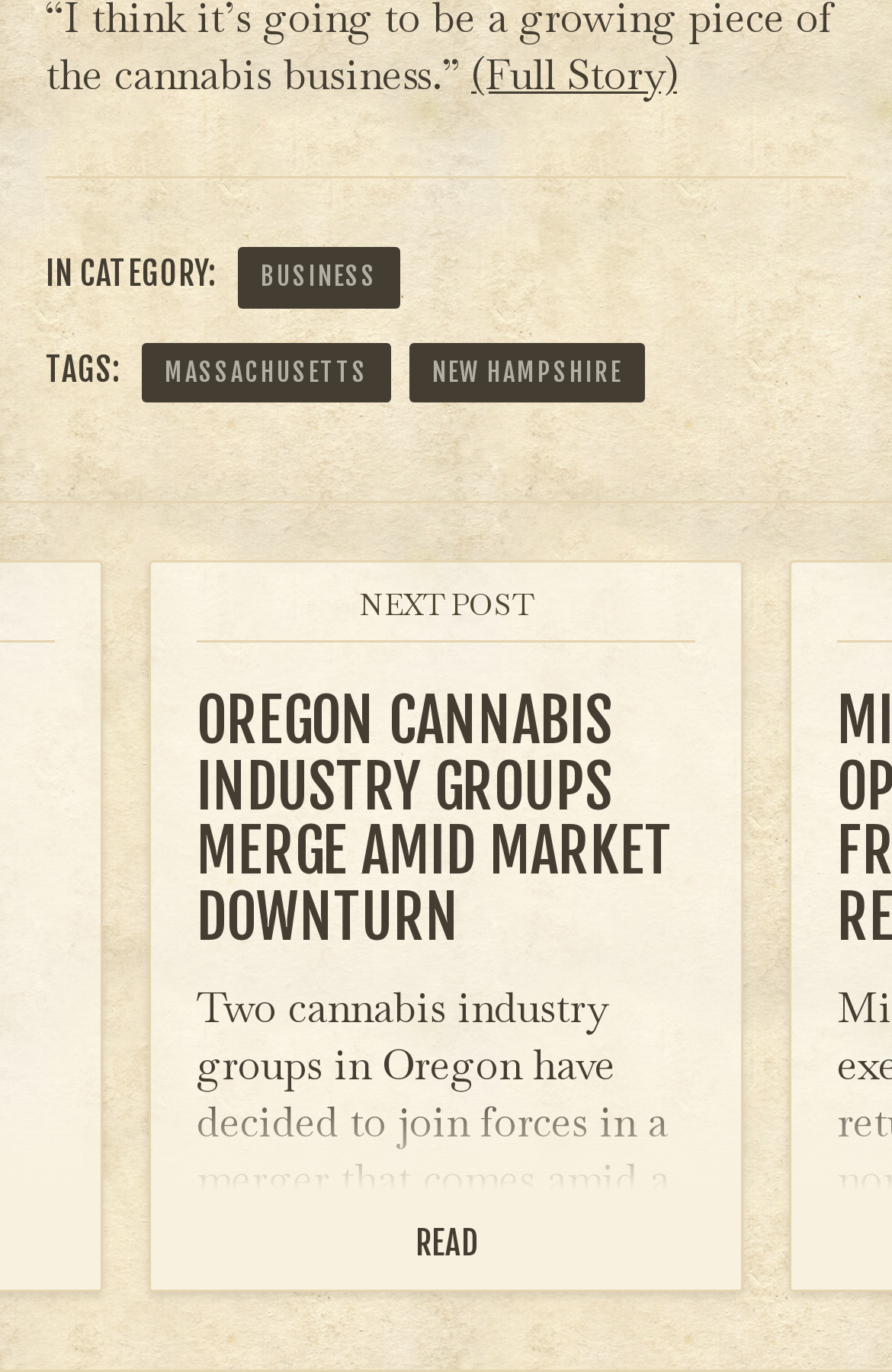What category is the article in?
Refer to the image and give a detailed response to the question.

The category of the article can be determined by looking at the 'IN CATEGORY:' section, which is located above the 'TAGS:' section. The link 'BUSINESS' is present in this section, indicating that the article belongs to the BUSINESS category.